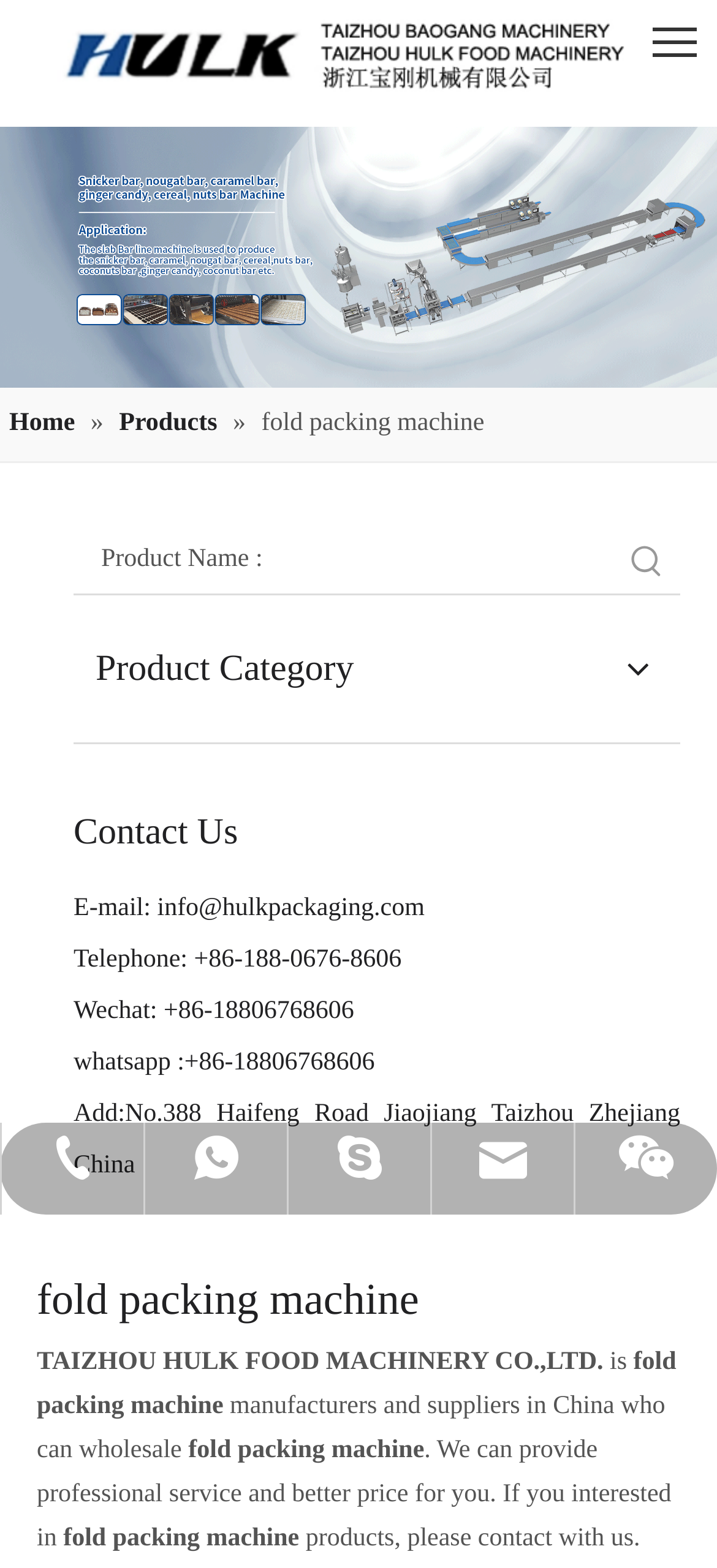Provide the bounding box coordinates for the UI element that is described as: "aria-label="20220819162409(1)"".

[0.0, 0.09, 1.0, 0.257]